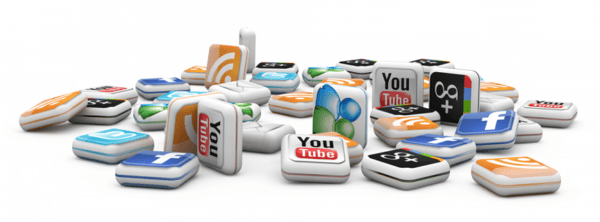Answer the question in a single word or phrase:
What is the purpose of this visual?

Reminder